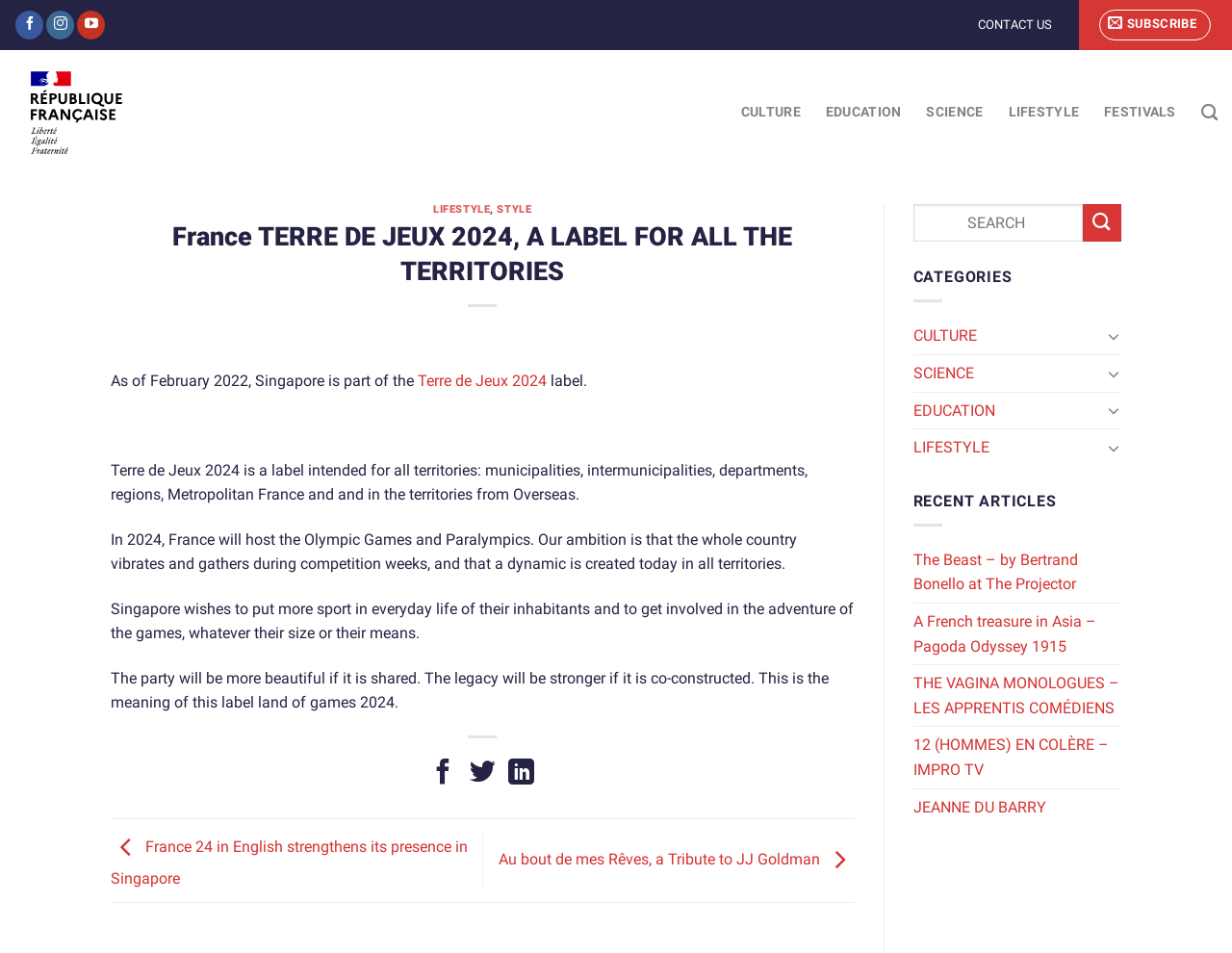Please find the bounding box coordinates of the element that needs to be clicked to perform the following instruction: "Share on Twitter". The bounding box coordinates should be four float numbers between 0 and 1, represented as [left, top, right, bottom].

[0.381, 0.797, 0.402, 0.827]